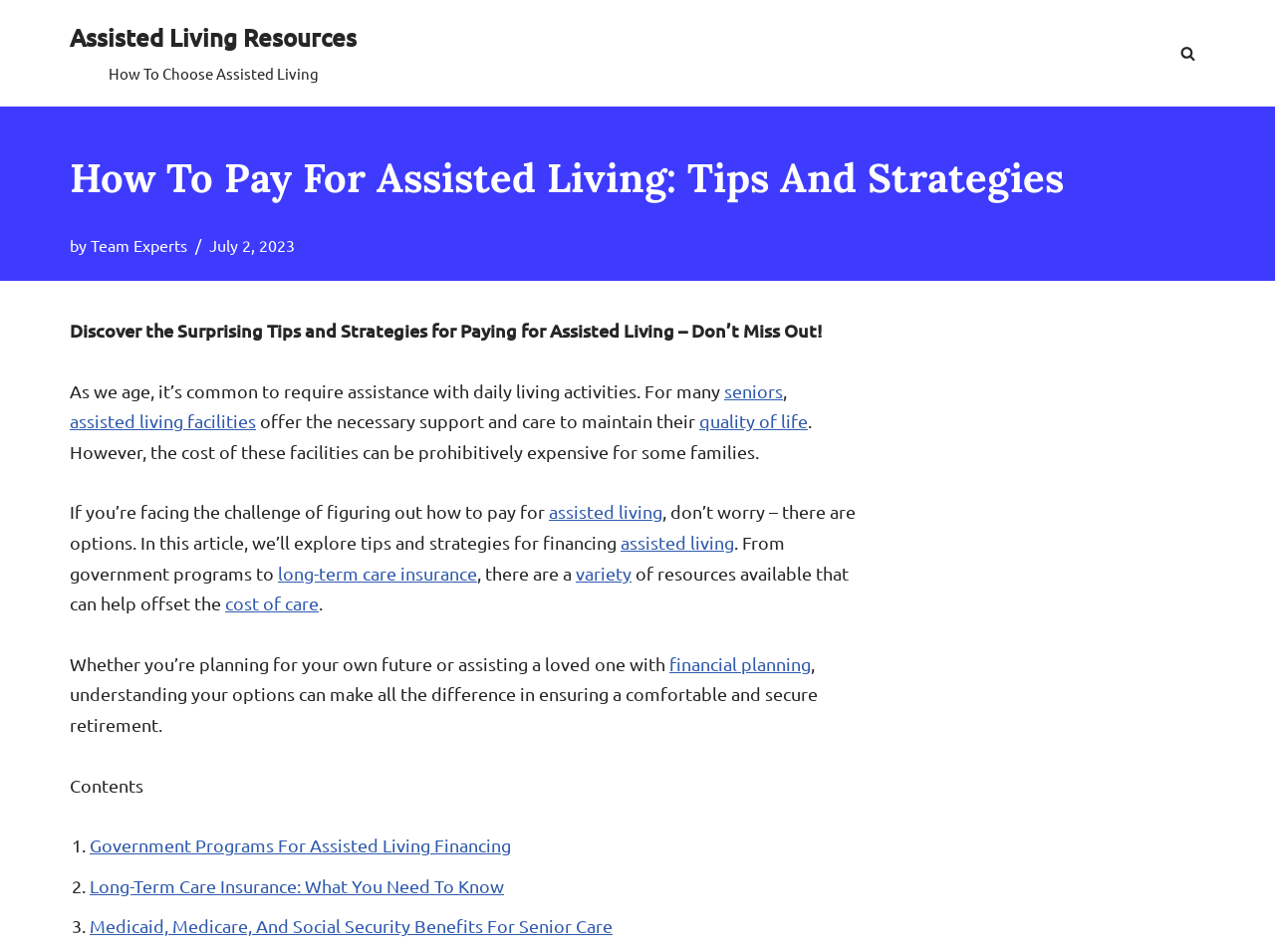What is one option for financing assisted living?
Please describe in detail the information shown in the image to answer the question.

The article mentions 'long-term care insurance' as one of the options for financing assisted living. This is mentioned in the sentence 'From government programs to long-term care insurance, there are a variety of resources available that can help offset the cost of care'.